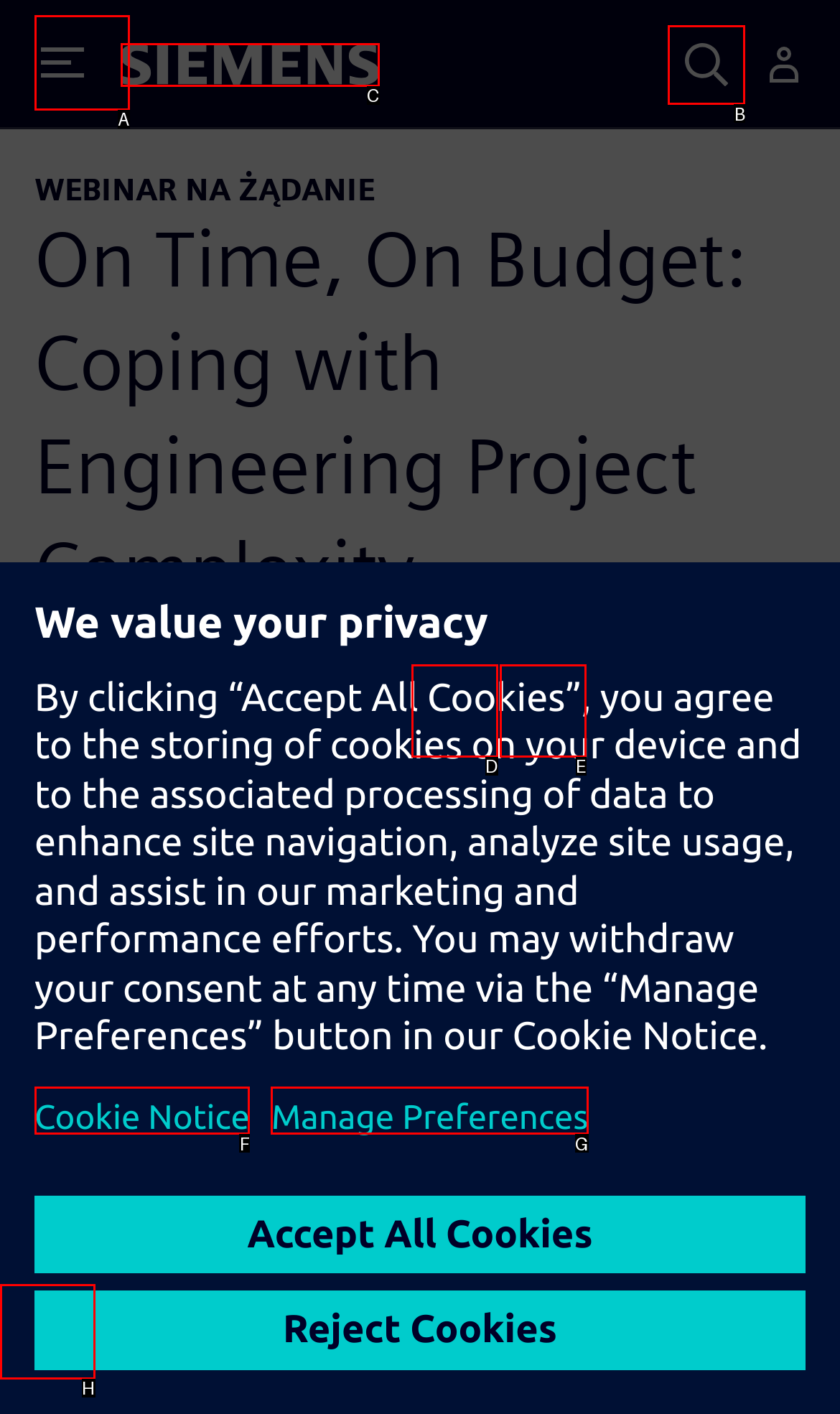Tell me which one HTML element I should click to complete this task: Search for something Answer with the option's letter from the given choices directly.

B